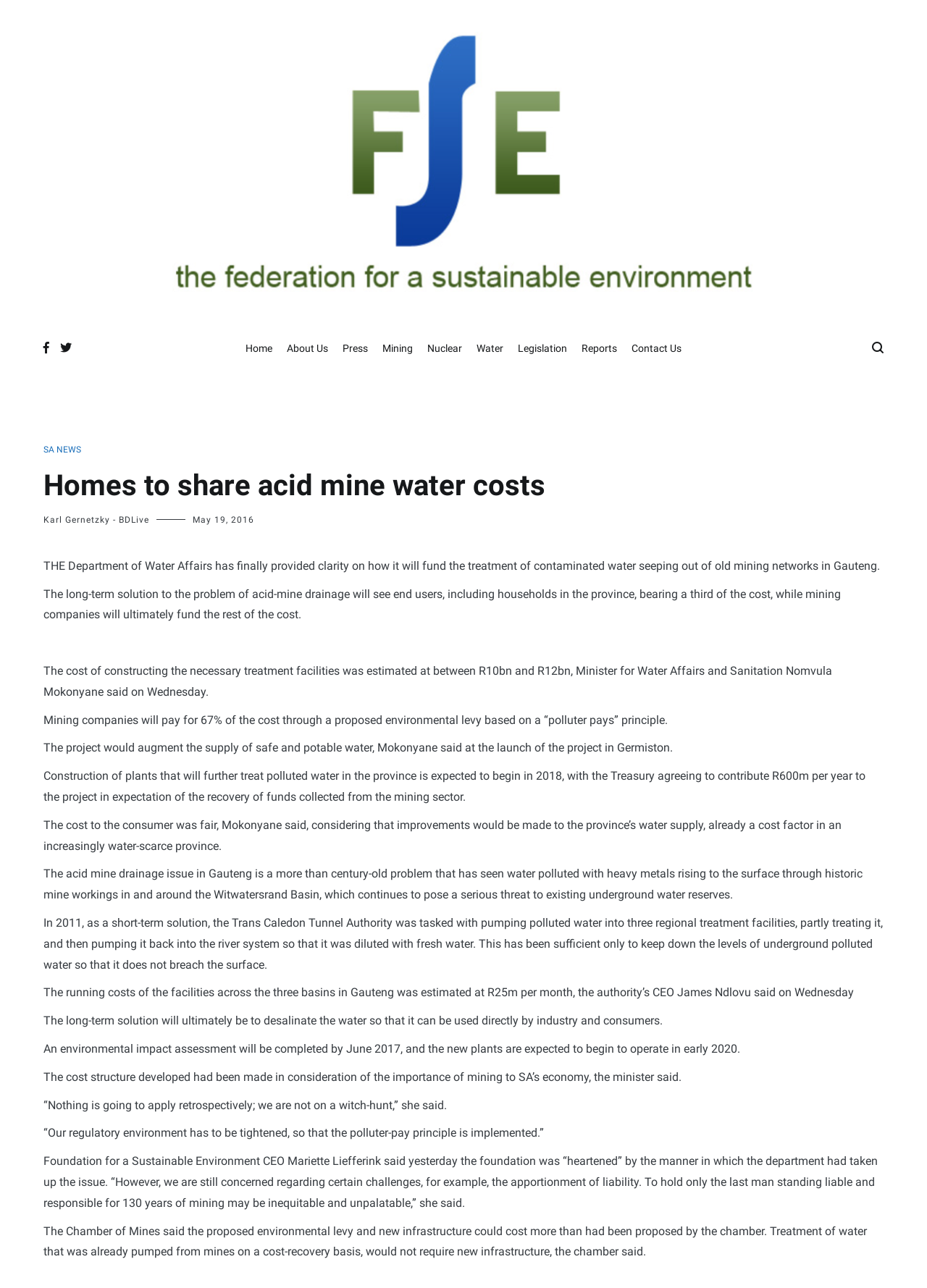Determine the bounding box coordinates for the element that should be clicked to follow this instruction: "Click on the 'Mining' link". The coordinates should be given as four float numbers between 0 and 1, in the format [left, top, right, bottom].

[0.412, 0.257, 0.445, 0.284]